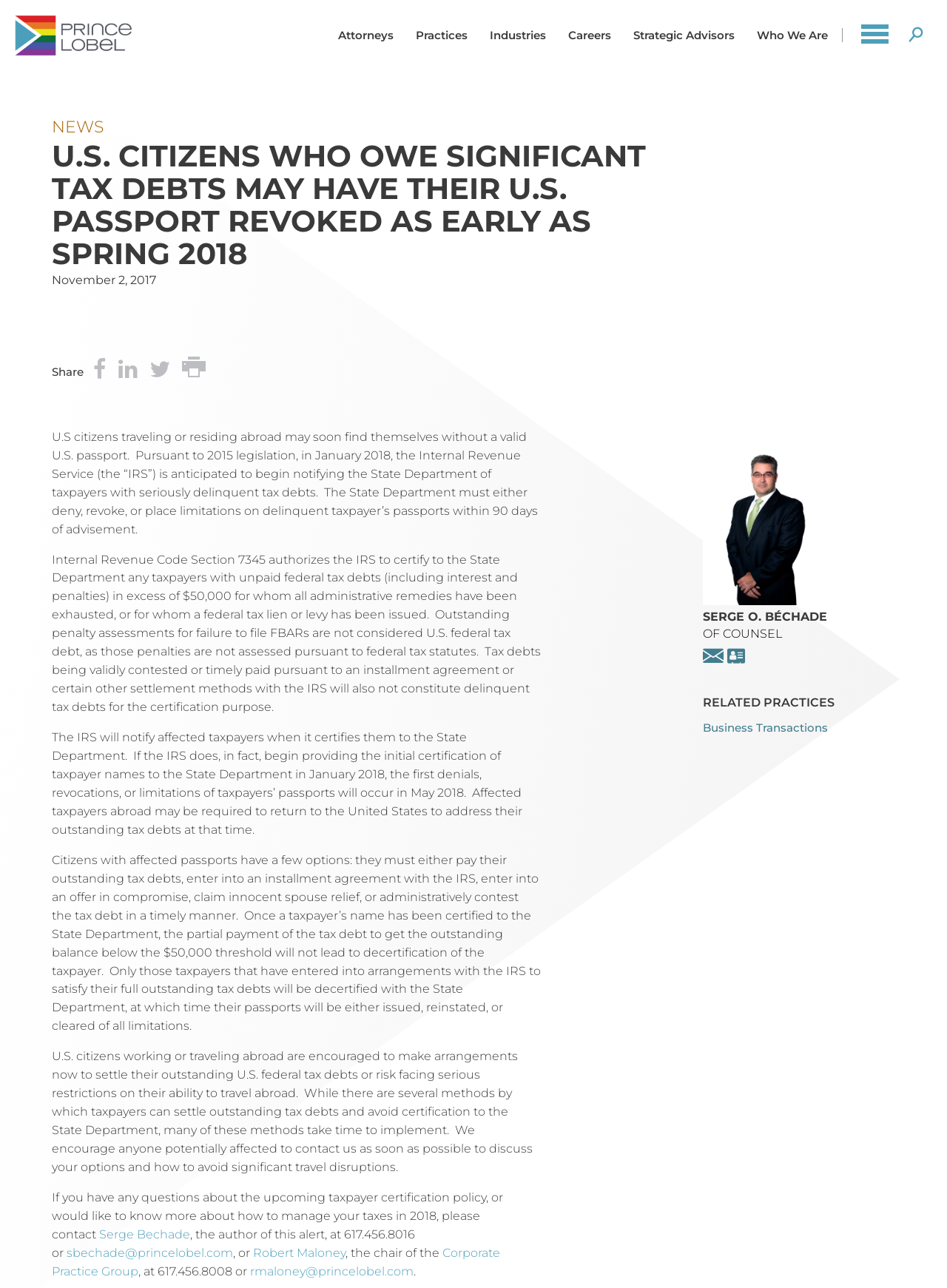Who is the author of this alert?
Ensure your answer is thorough and detailed.

The author of this alert is Serge Bechade, as stated in the article, and there is also a link to contact him at the end of the article.